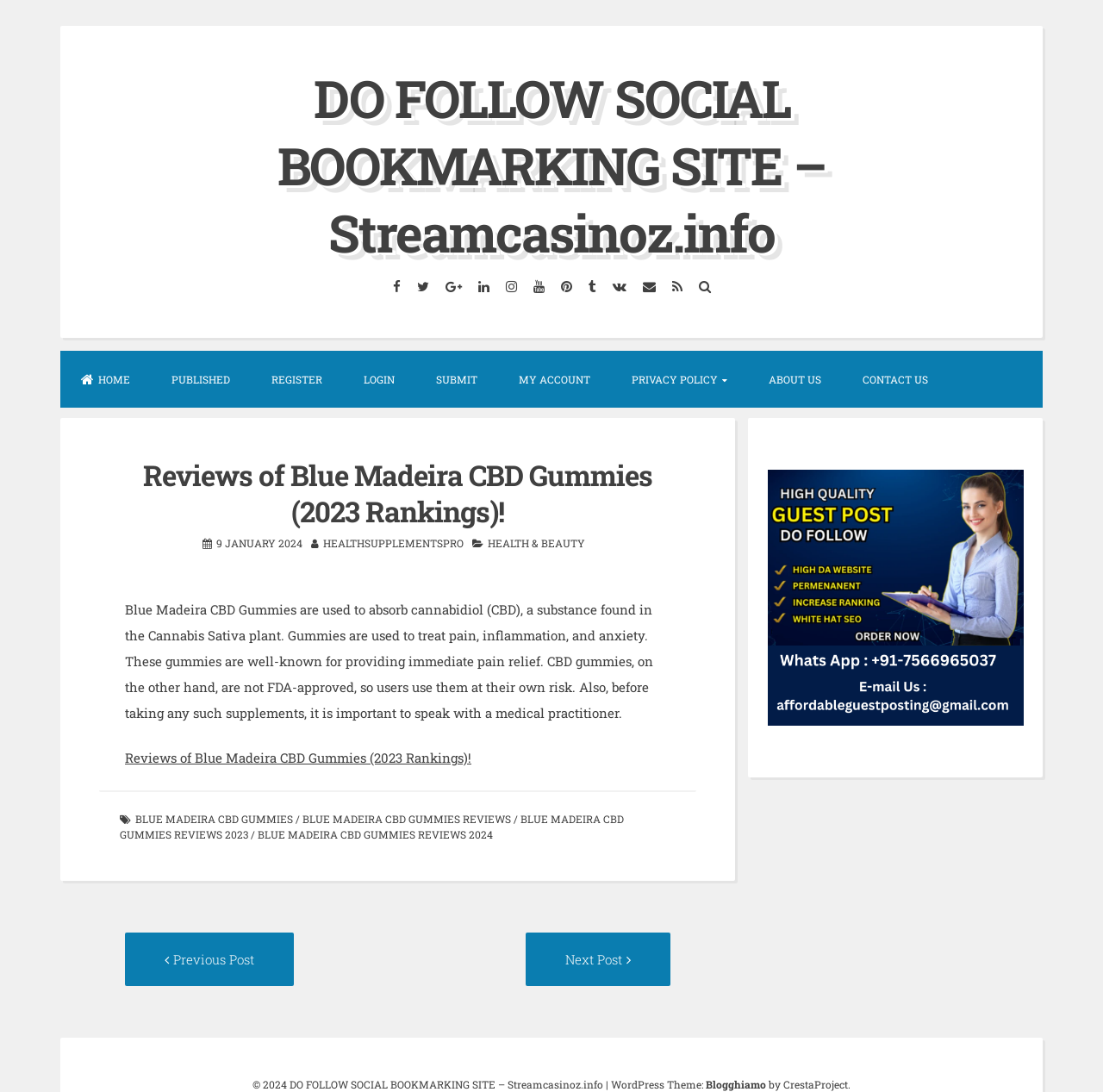Bounding box coordinates should be provided in the format (top-left x, top-left y, bottom-right x, bottom-right y) with all values between 0 and 1. Identify the bounding box for this UI element: Next Post Next post:

[0.477, 0.87, 0.608, 0.886]